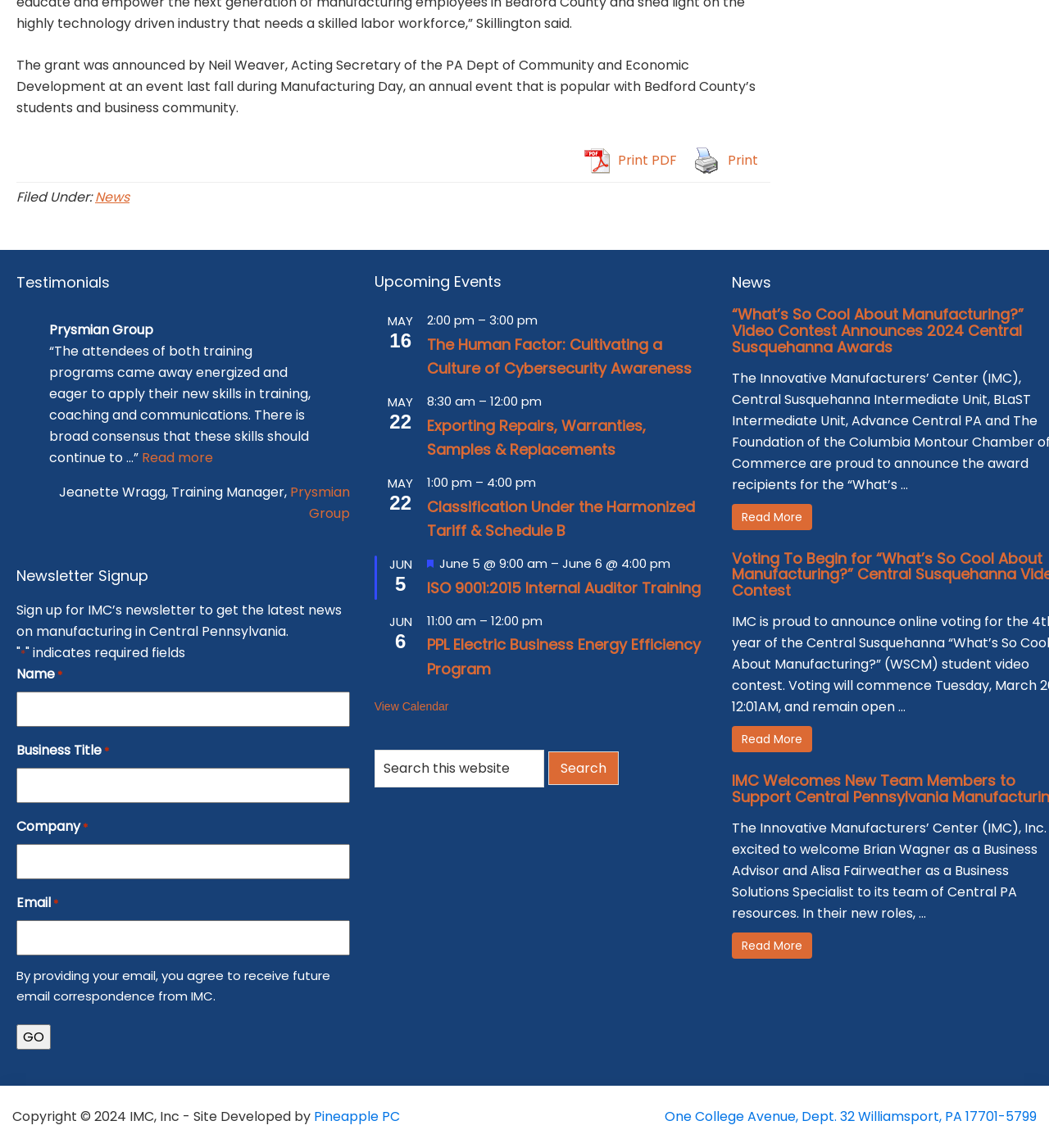From the webpage screenshot, predict the bounding box coordinates (top-left x, top-left y, bottom-right x, bottom-right y) for the UI element described here: Nittany Paper Mills, Inc.

[0.193, 0.729, 0.333, 0.745]